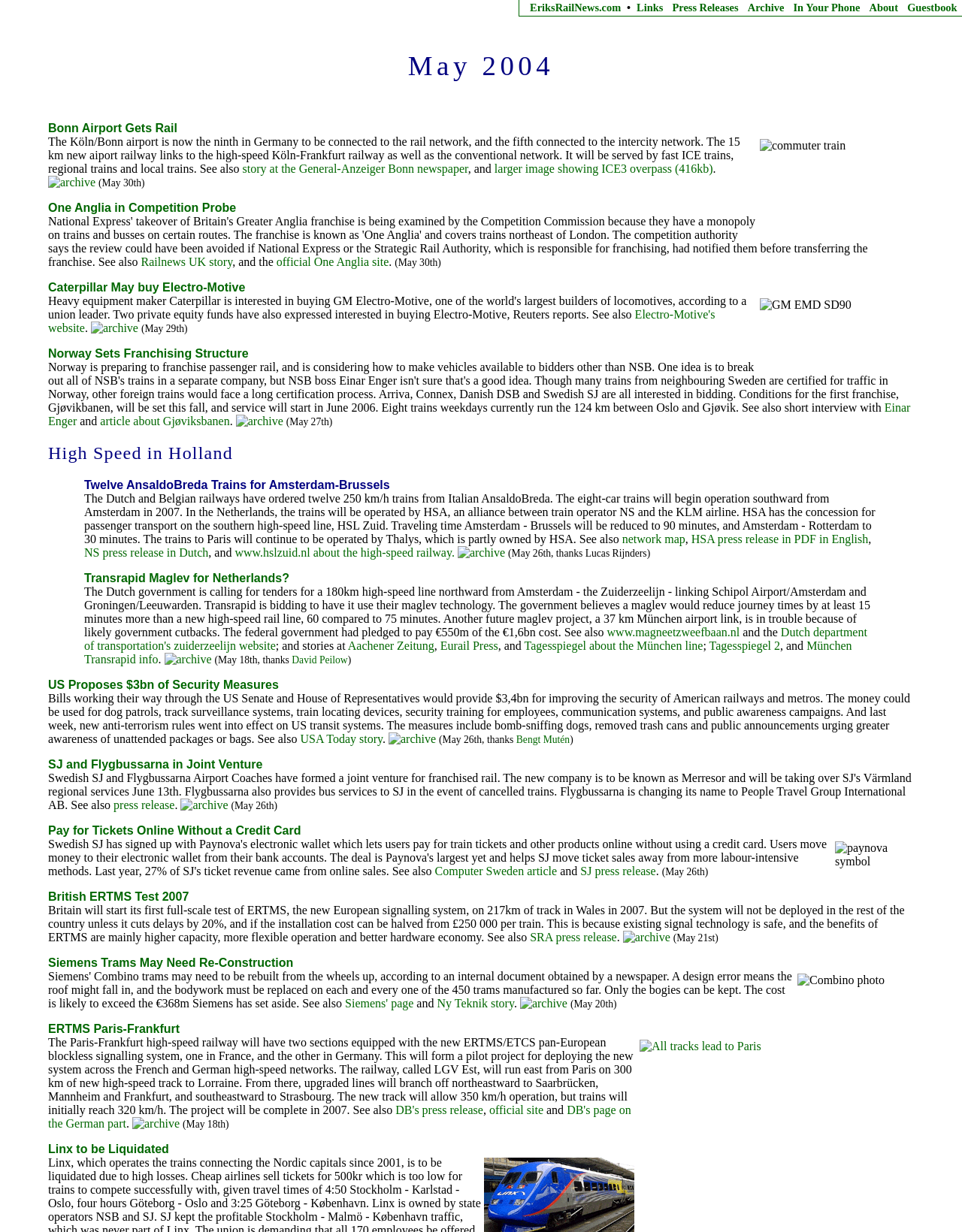What is the name of the company that is bidding to have their maglev technology used for the Zuiderzeelijn project?
Based on the image content, provide your answer in one word or a short phrase.

Transrapid